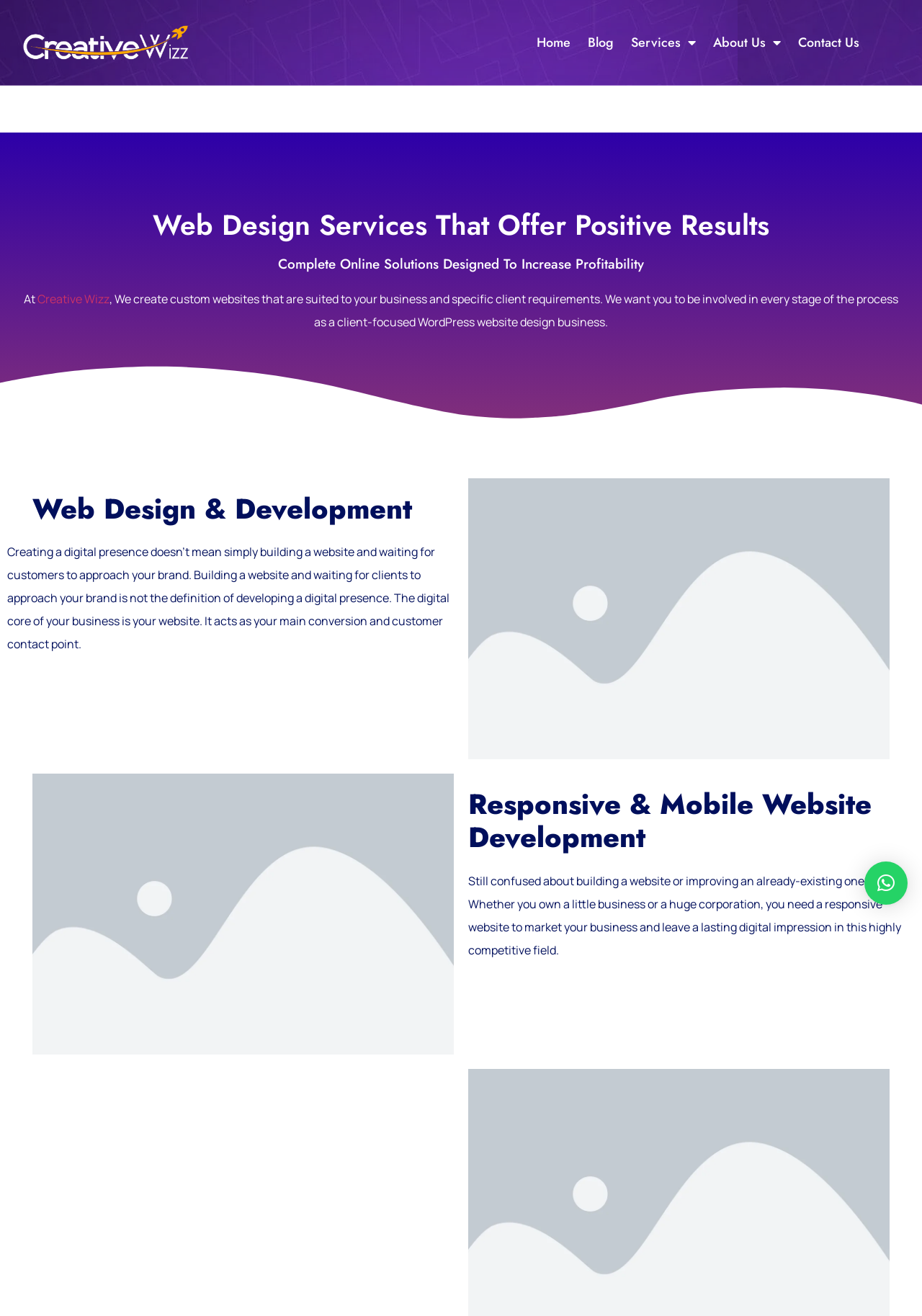Calculate the bounding box coordinates for the UI element based on the following description: "×". Ensure the coordinates are four float numbers between 0 and 1, i.e., [left, top, right, bottom].

[0.938, 0.655, 0.984, 0.687]